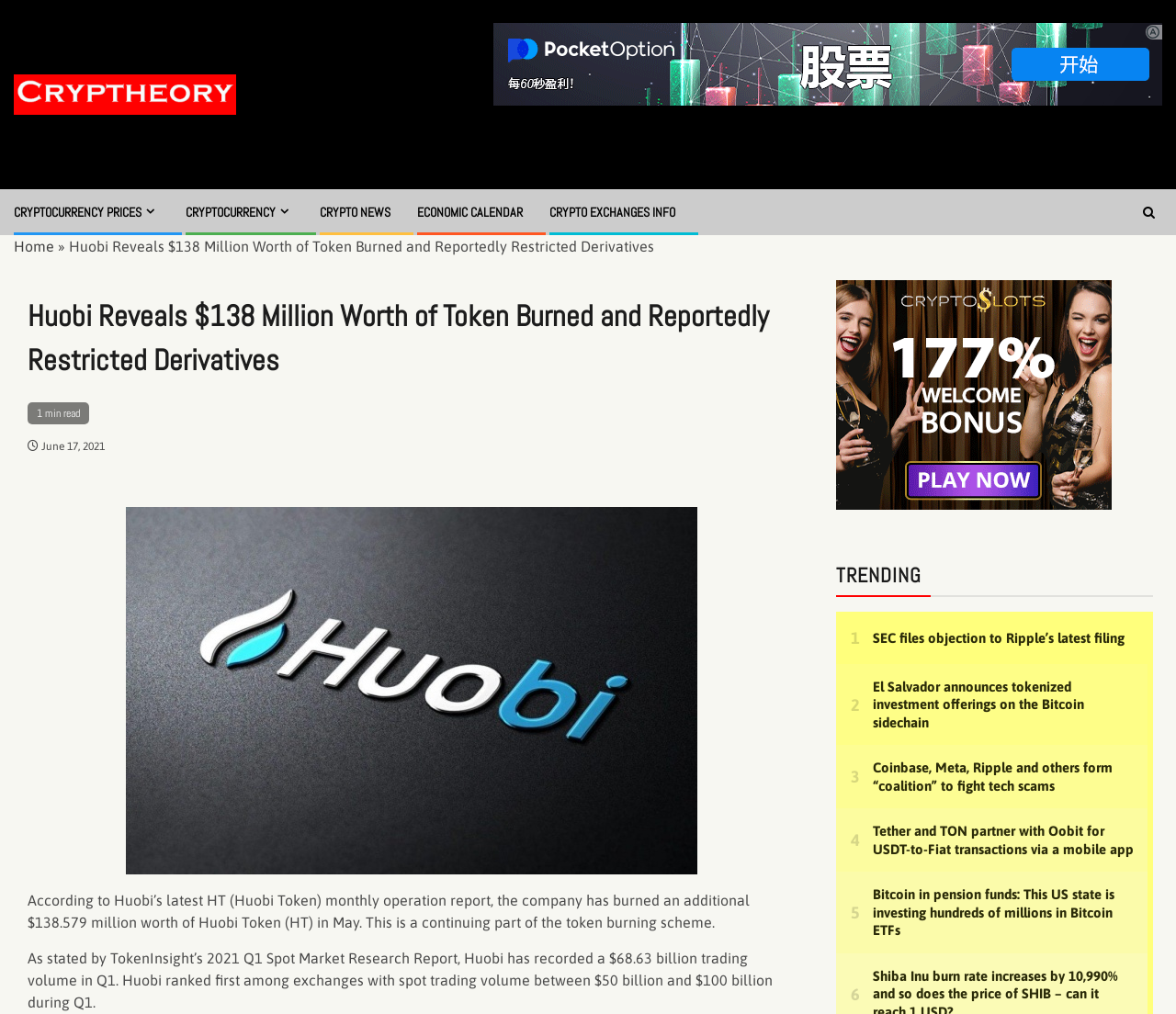Find the bounding box coordinates of the area to click in order to follow the instruction: "Check trending news".

[0.711, 0.548, 0.98, 0.589]